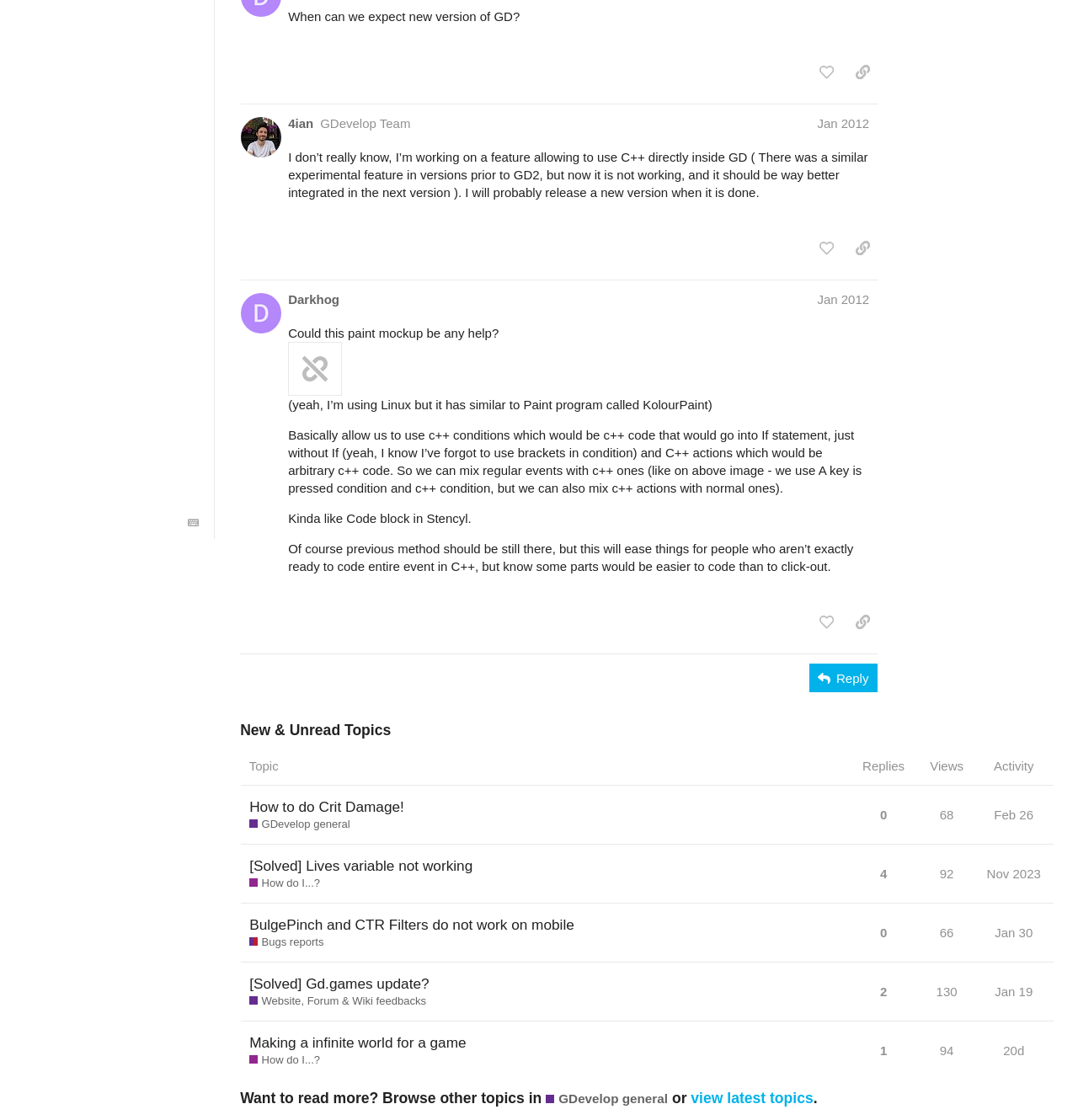Using the element description provided, determine the bounding box coordinates in the format (top-left x, top-left y, bottom-right x, bottom-right y). Ensure that all values are floating point numbers between 0 and 1. Element description: [Solved] Gd.games update?

[0.231, 0.859, 0.398, 0.897]